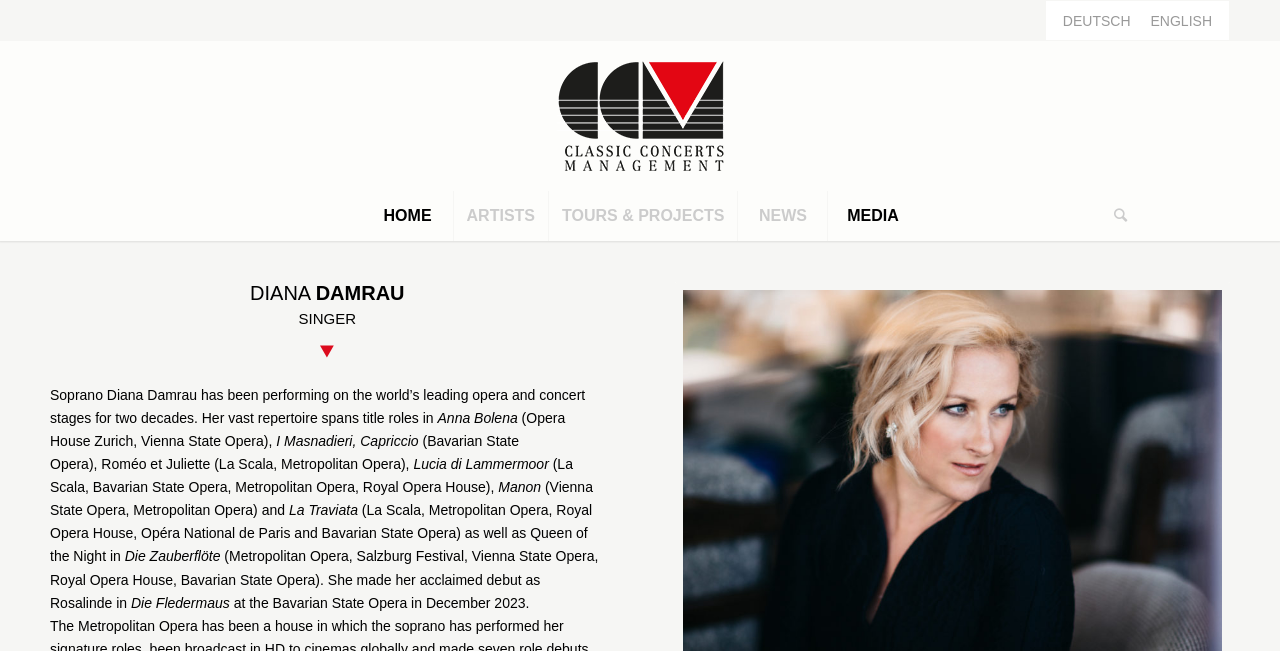Locate the bounding box coordinates of the area that needs to be clicked to fulfill the following instruction: "Learn more about Diana Damrau". The coordinates should be in the format of four float numbers between 0 and 1, namely [left, top, right, bottom].

[0.039, 0.433, 0.472, 0.467]